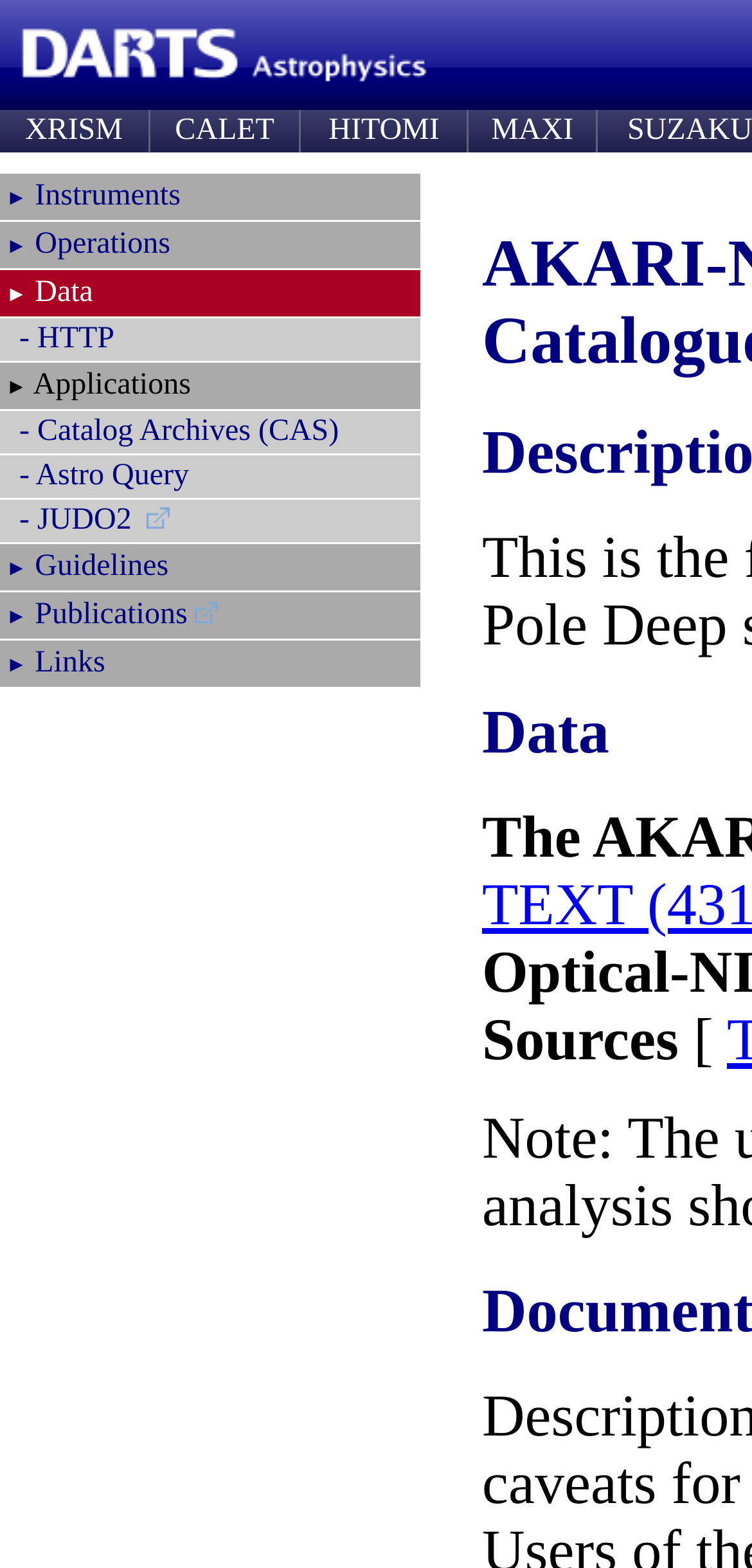Can you pinpoint the bounding box coordinates for the clickable element required for this instruction: "click on XRISM"? The coordinates should be four float numbers between 0 and 1, i.e., [left, top, right, bottom].

[0.0, 0.07, 0.199, 0.097]